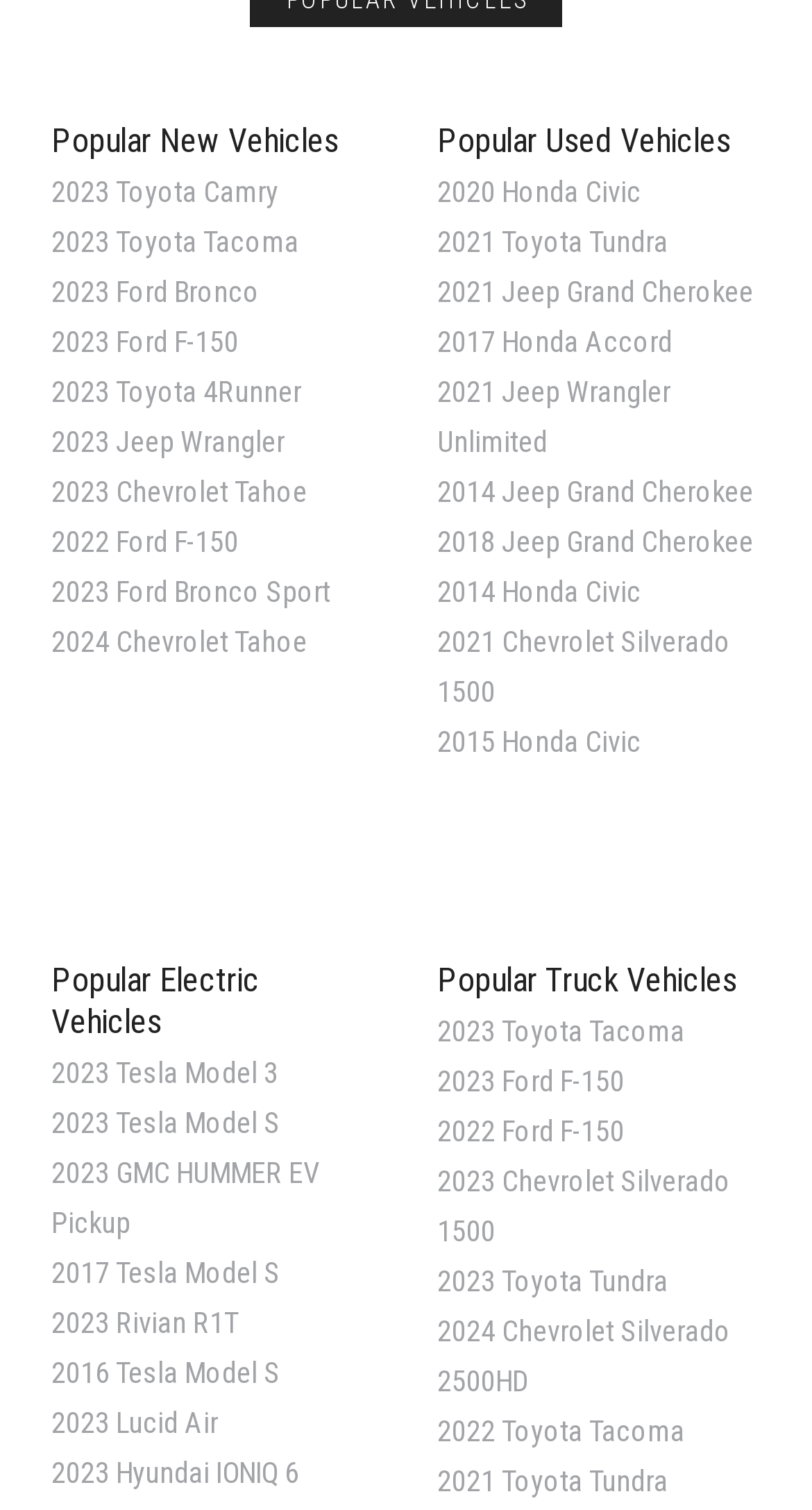Please provide a comprehensive answer to the question based on the screenshot: How many links are listed under 'Popular Electric Vehicles'?

I counted the number of links under the 'Popular Electric Vehicles' heading and found that there are 7 links, including Tesla Model 3, Tesla Model S, and Rivian R1T.